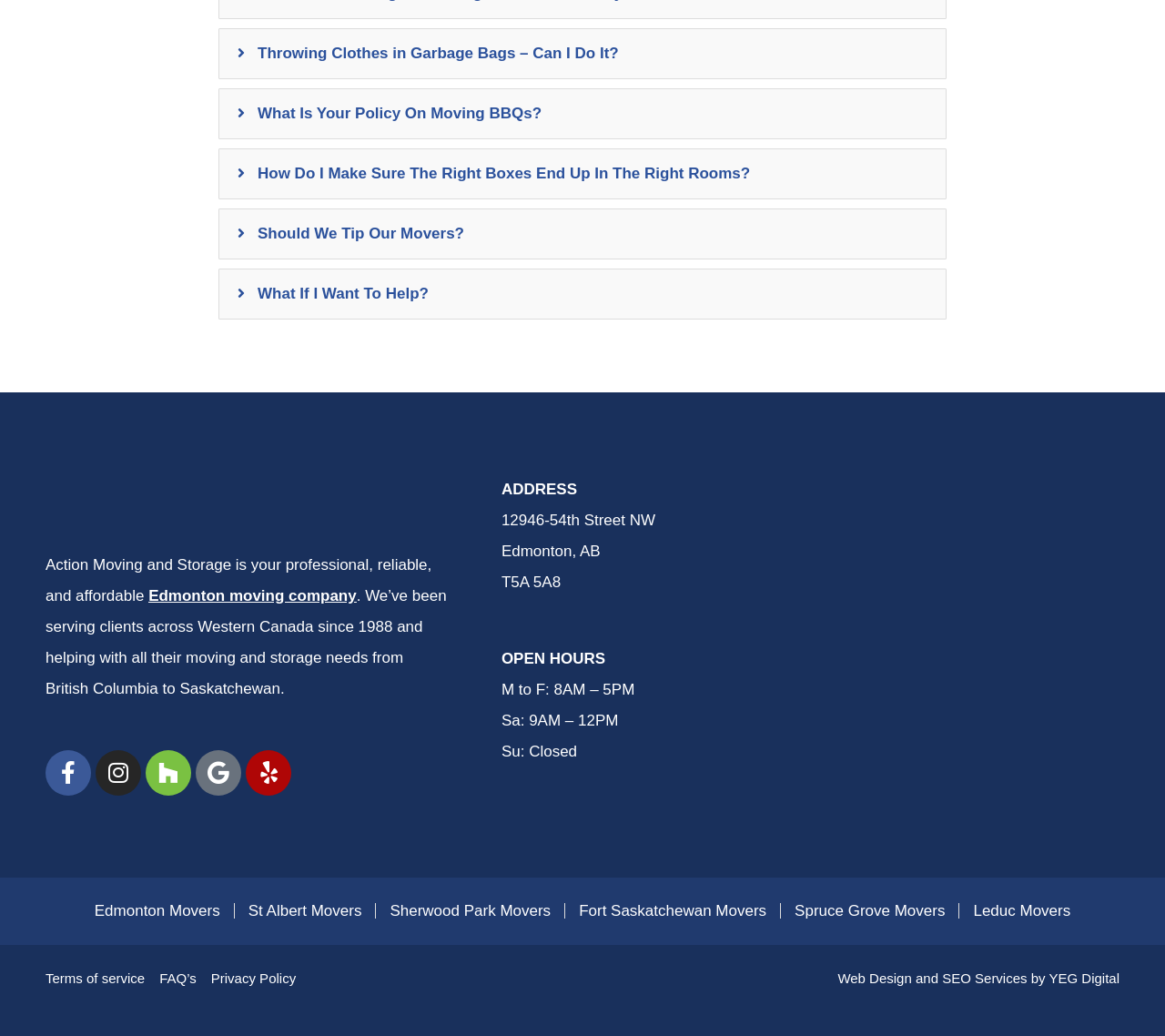Identify the bounding box coordinates of the element that should be clicked to fulfill this task: "Click the 'Throwing Clothes in Garbage Bags – Can I Do It?' tab". The coordinates should be provided as four float numbers between 0 and 1, i.e., [left, top, right, bottom].

[0.188, 0.028, 0.812, 0.076]